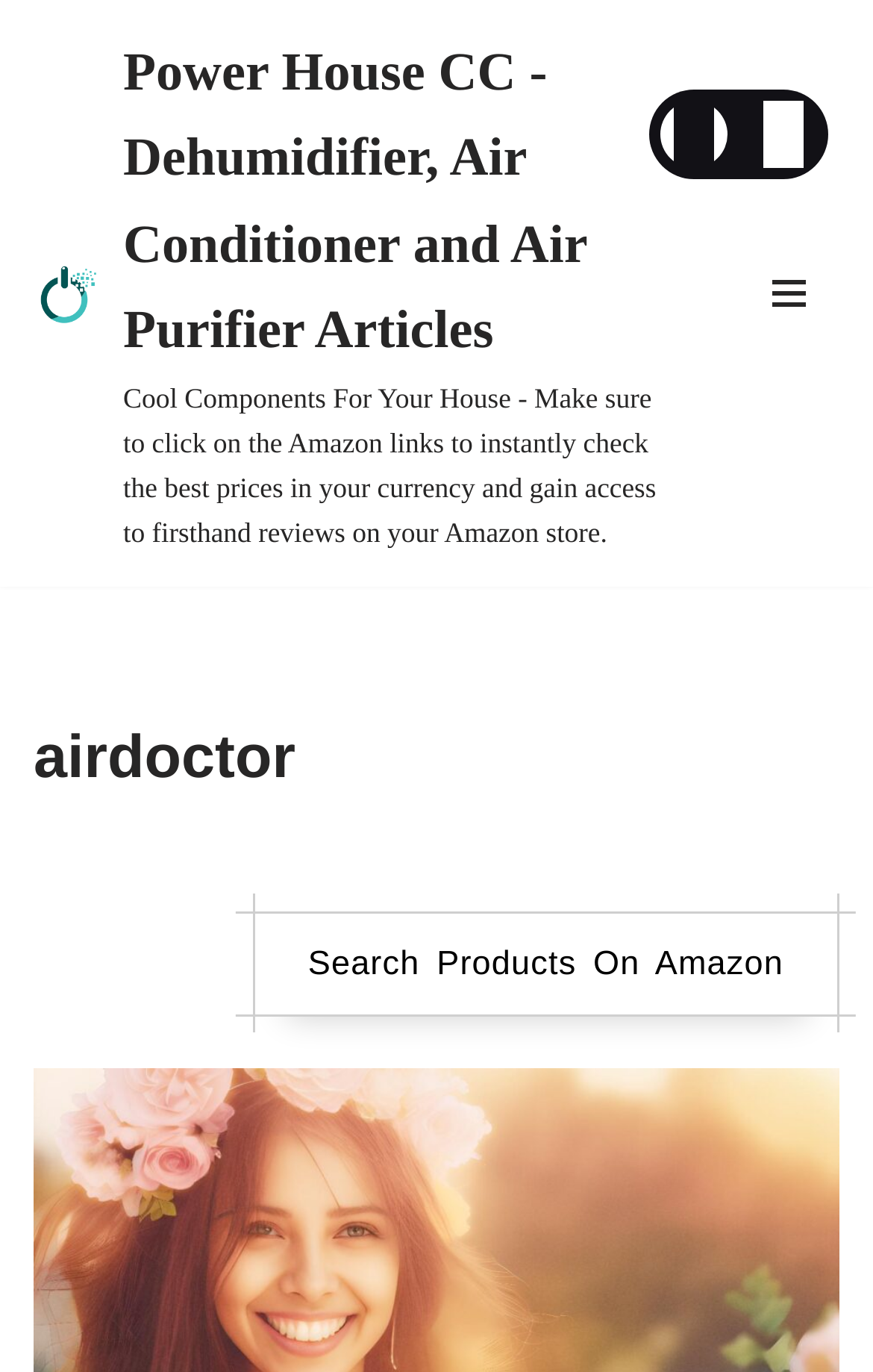Provide a one-word or brief phrase answer to the question:
What is the name of the logo?

airdoctor